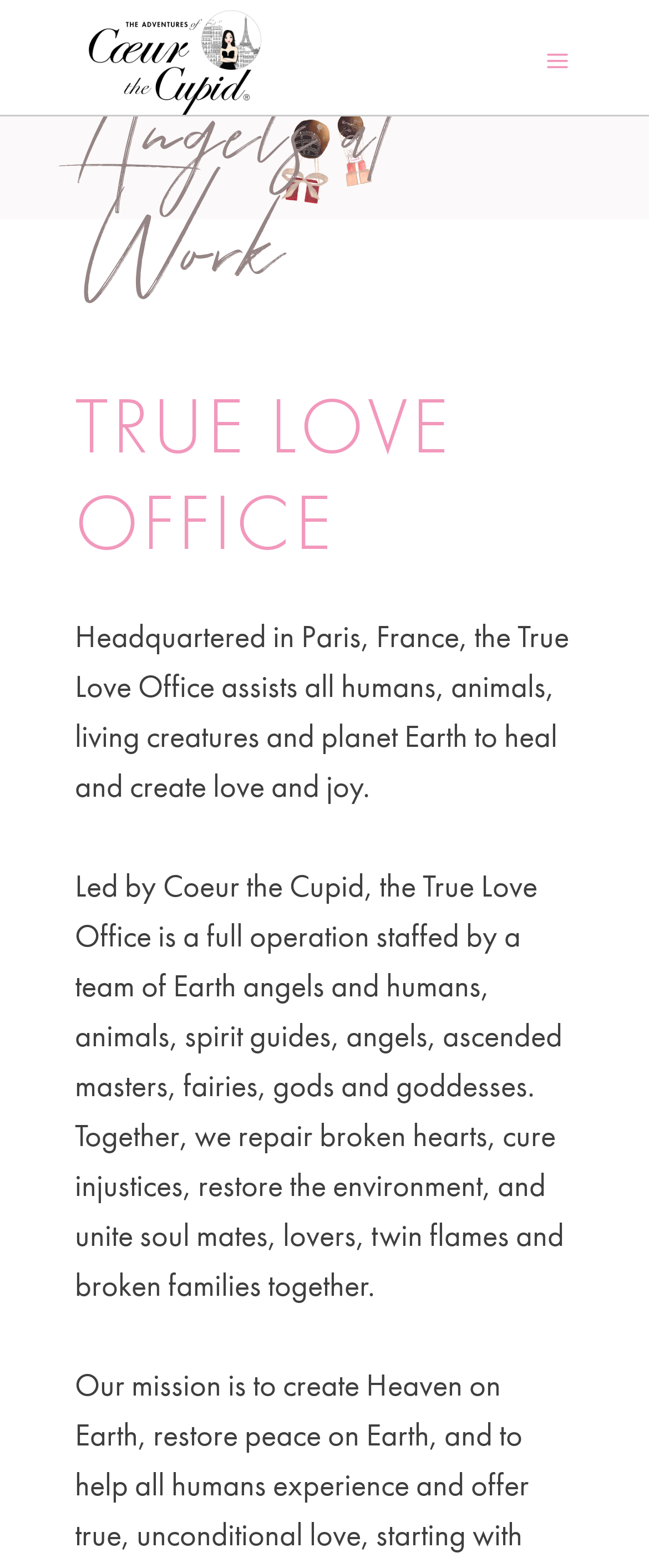What is the location of the True Love Office?
Answer the question using a single word or phrase, according to the image.

Paris, France